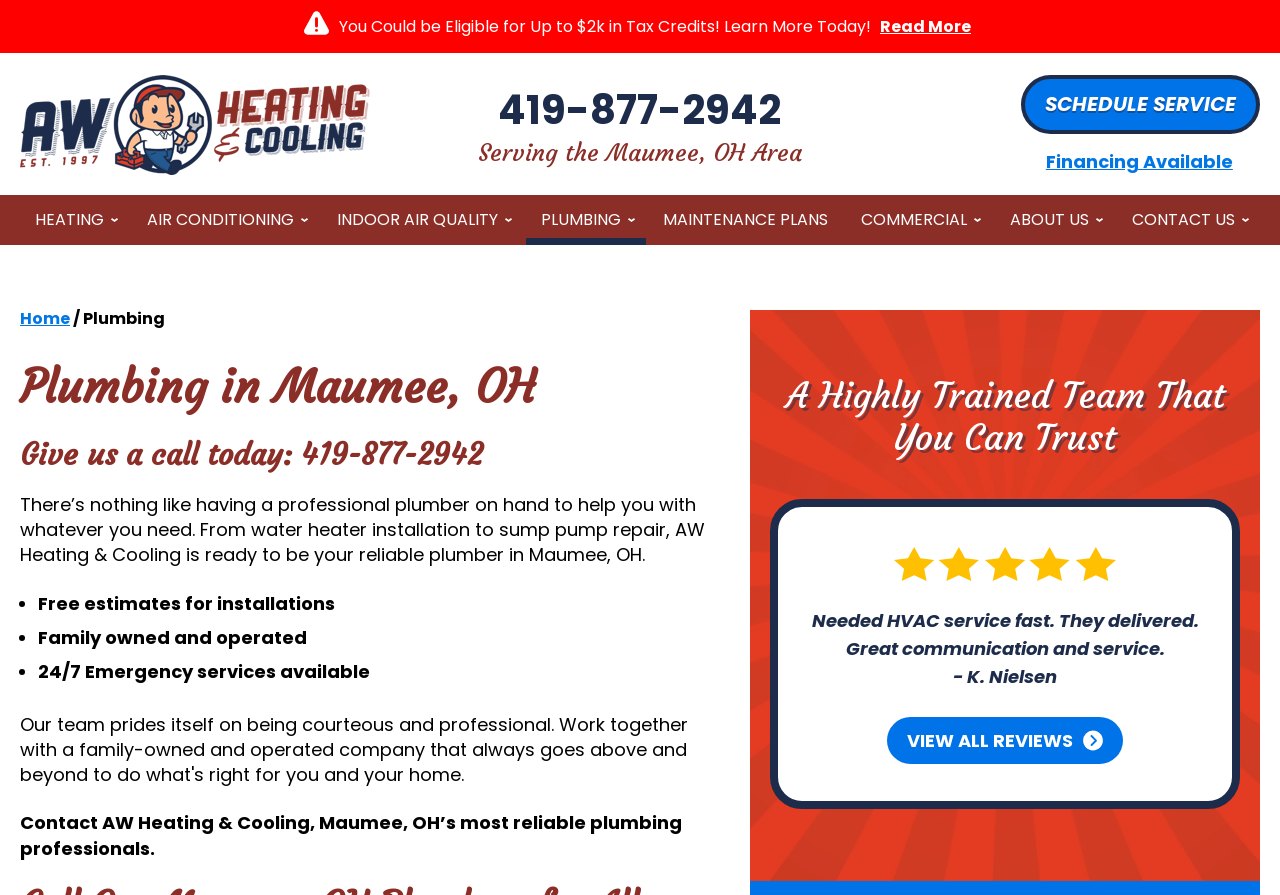Identify and provide the text content of the webpage's primary headline.

Plumbing in Maumee, OH